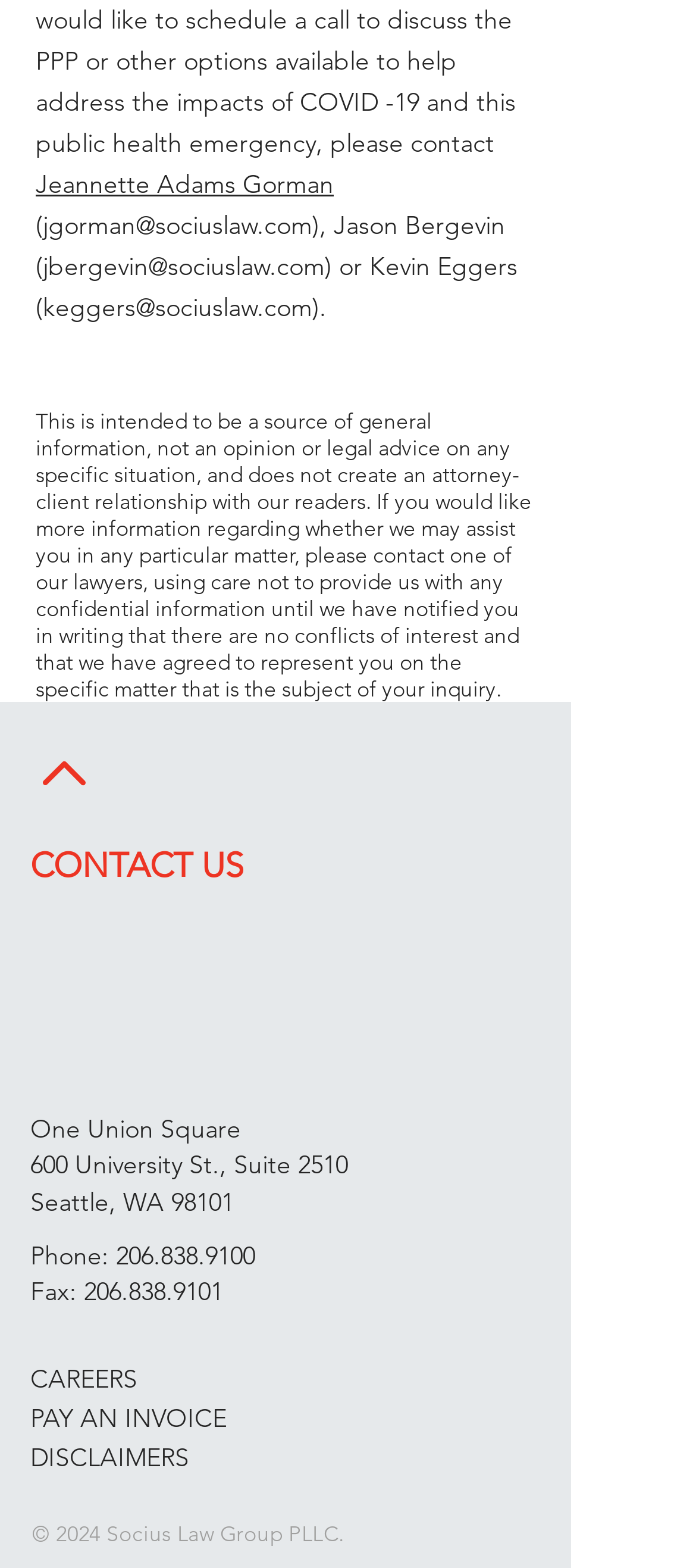Please determine the bounding box coordinates of the section I need to click to accomplish this instruction: "Contact Jeannette Adams Gorman".

[0.051, 0.107, 0.479, 0.128]